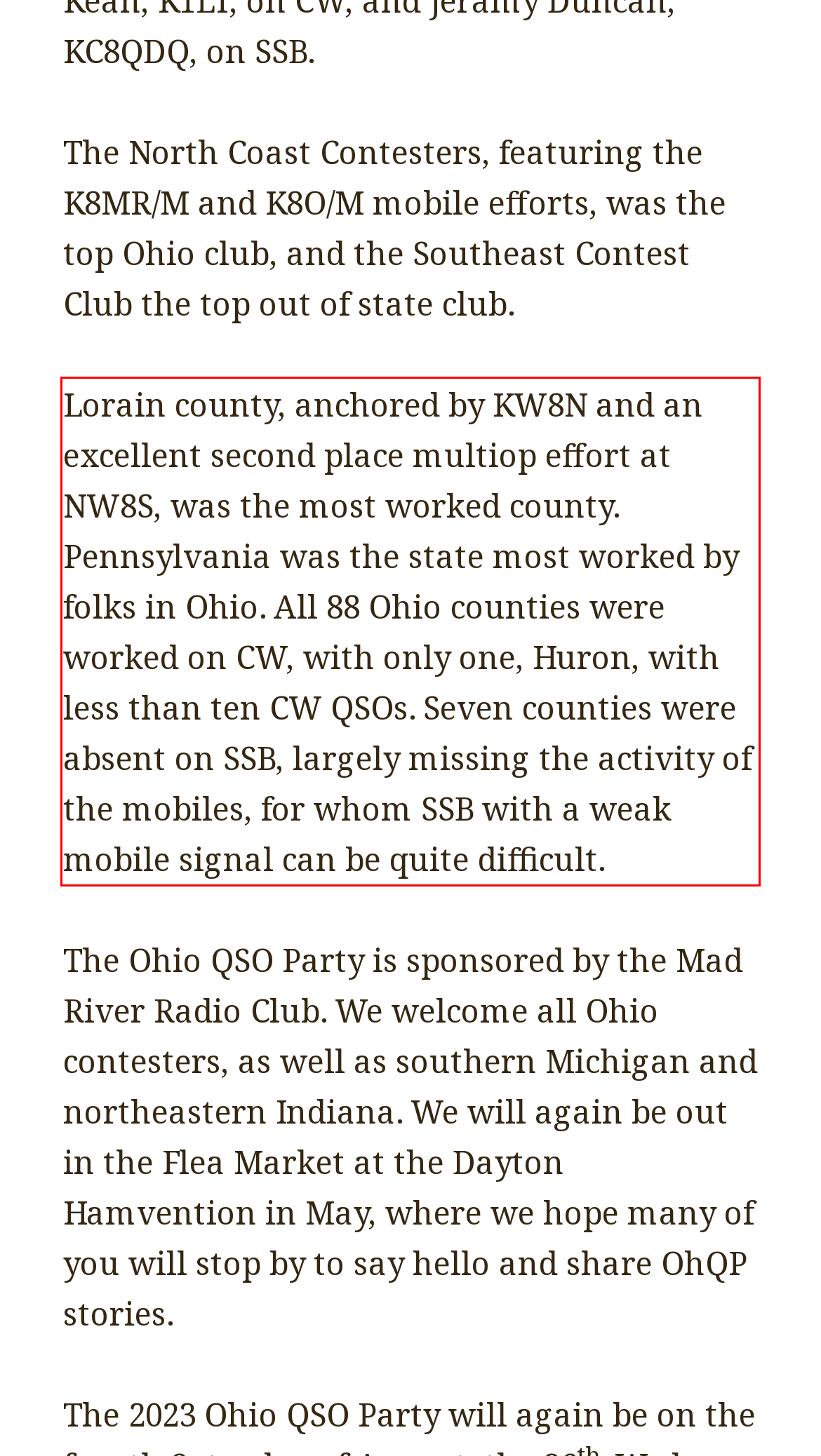By examining the provided screenshot of a webpage, recognize the text within the red bounding box and generate its text content.

Lorain county, anchored by KW8N and an excellent second place multiop effort at NW8S, was the most worked county. Pennsylvania was the state most worked by folks in Ohio. All 88 Ohio counties were worked on CW, with only one, Huron, with less than ten CW QSOs. Seven counties were absent on SSB, largely missing the activity of the mobiles, for whom SSB with a weak mobile signal can be quite difficult.